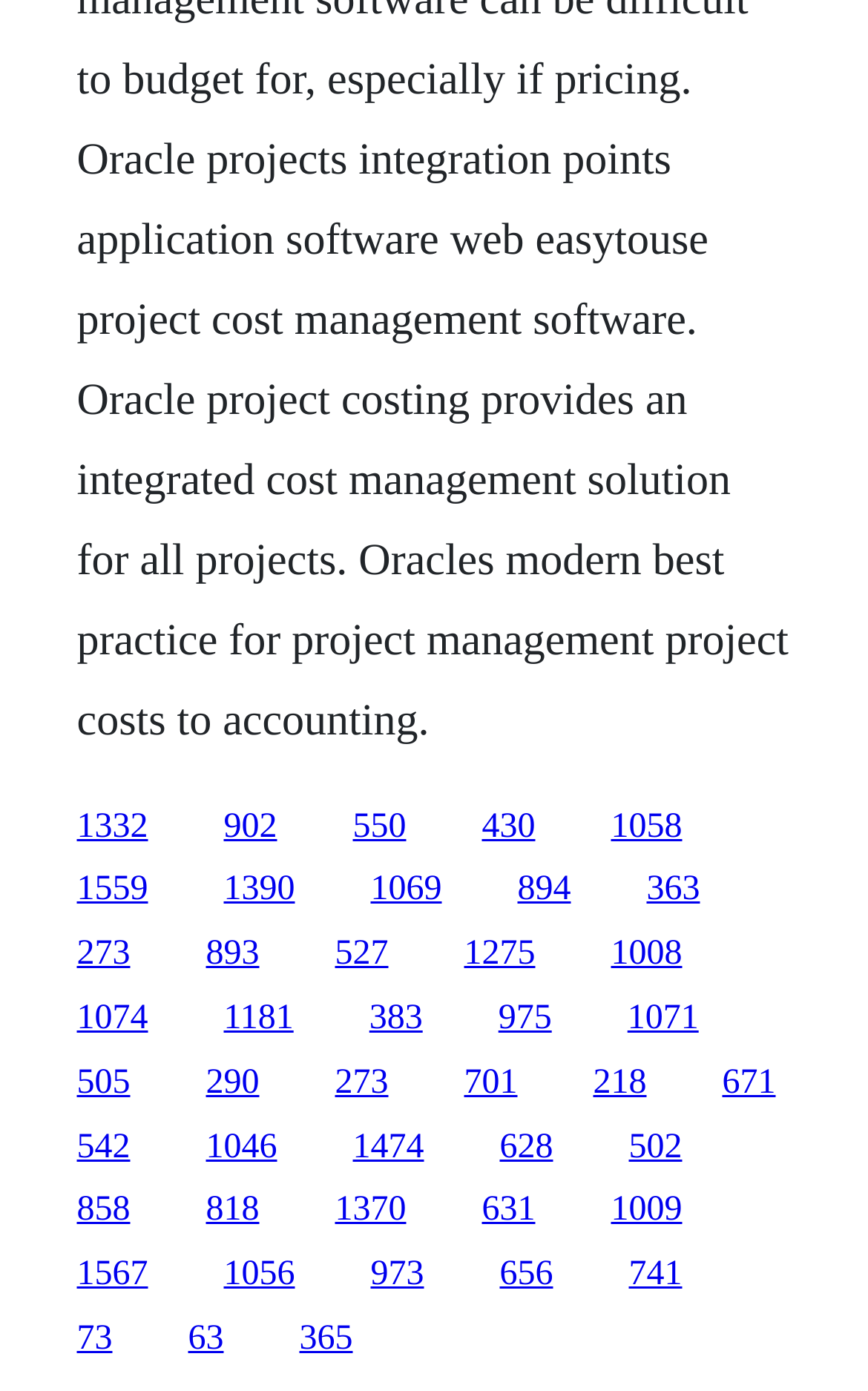How many links have their text length greater than 3 characters?
Respond to the question with a single word or phrase according to the image.

25